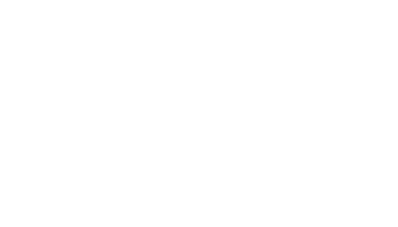Describe the image with as much detail as possible.

The image depicts a side-by-side comparison of a Shorty Bull and a Micro Bully, showcasing their distinct facial features. The dogs are presented against a neutral studio background, highlighting the differences in their appearance, such as head size, muzzle length, and overall body structure. This visual aids viewers in understanding the unique characteristics that differentiate these two breeds, appealing to those interested in dog breeds, particularly bully breeds. The context suggests a focus on educating potential pet owners about the nuances between the Micro Bully and Shorty Bull, enhancing their decision-making regarding breed selection.